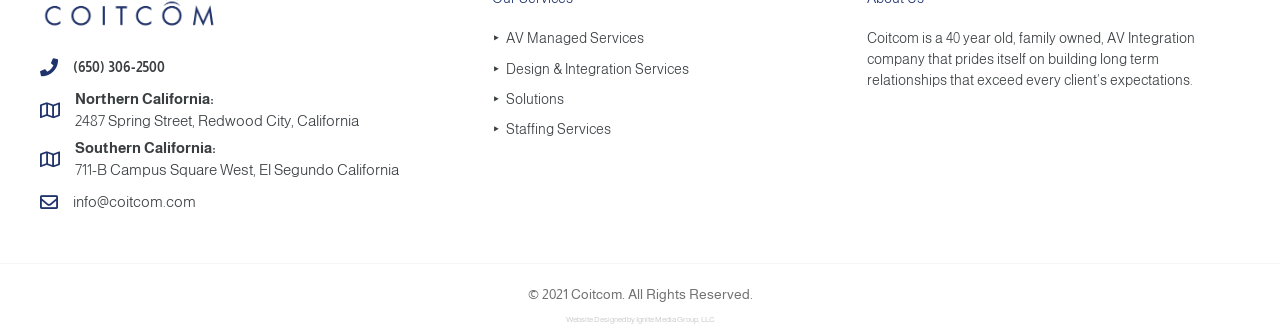Bounding box coordinates are specified in the format (top-left x, top-left y, bottom-right x, bottom-right y). All values are floating point numbers bounded between 0 and 1. Please provide the bounding box coordinate of the region this sentence describes: Design & Integration Services

[0.396, 0.18, 0.539, 0.228]